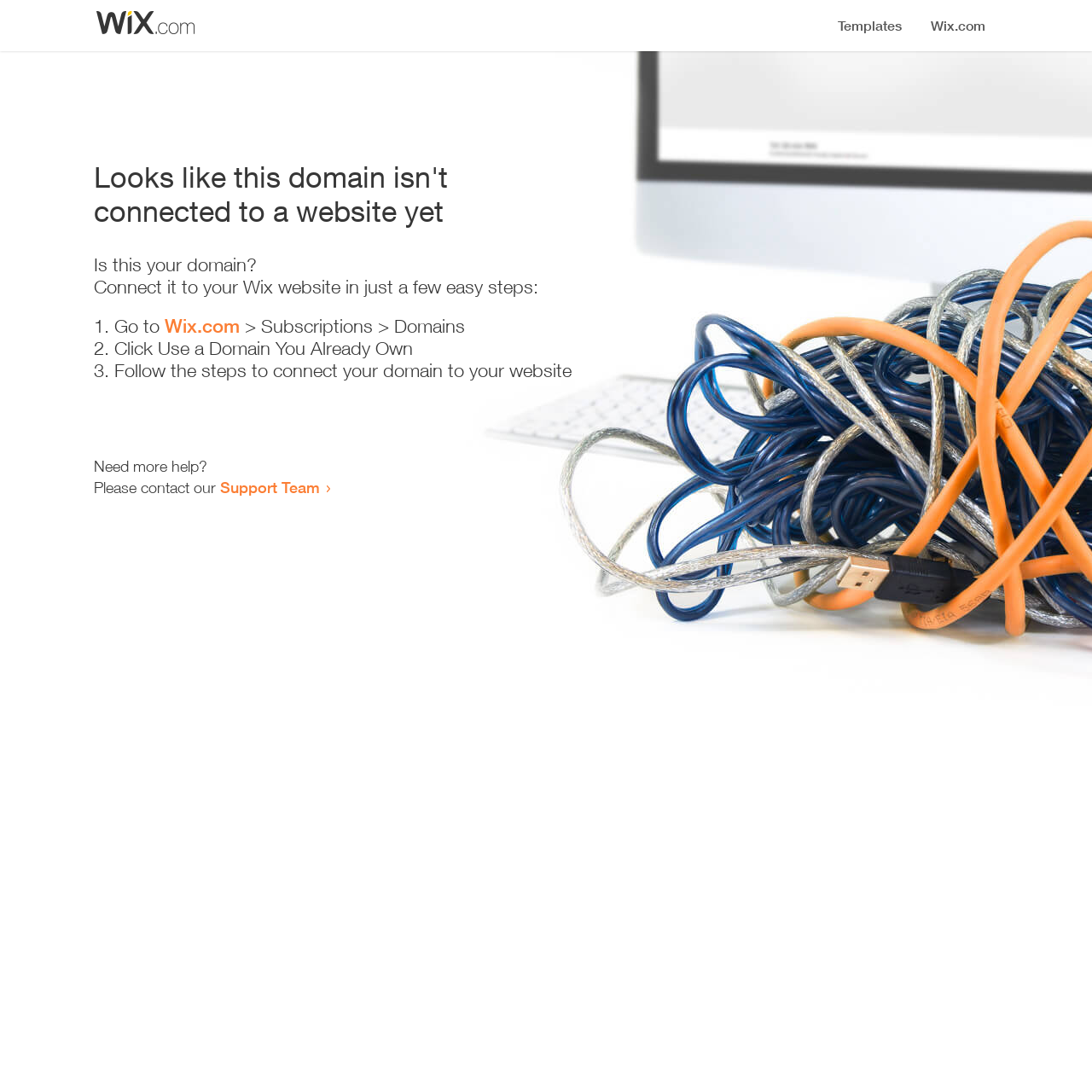Predict the bounding box coordinates of the UI element that matches this description: "Wix.com". The coordinates should be in the format [left, top, right, bottom] with each value between 0 and 1.

[0.151, 0.288, 0.22, 0.309]